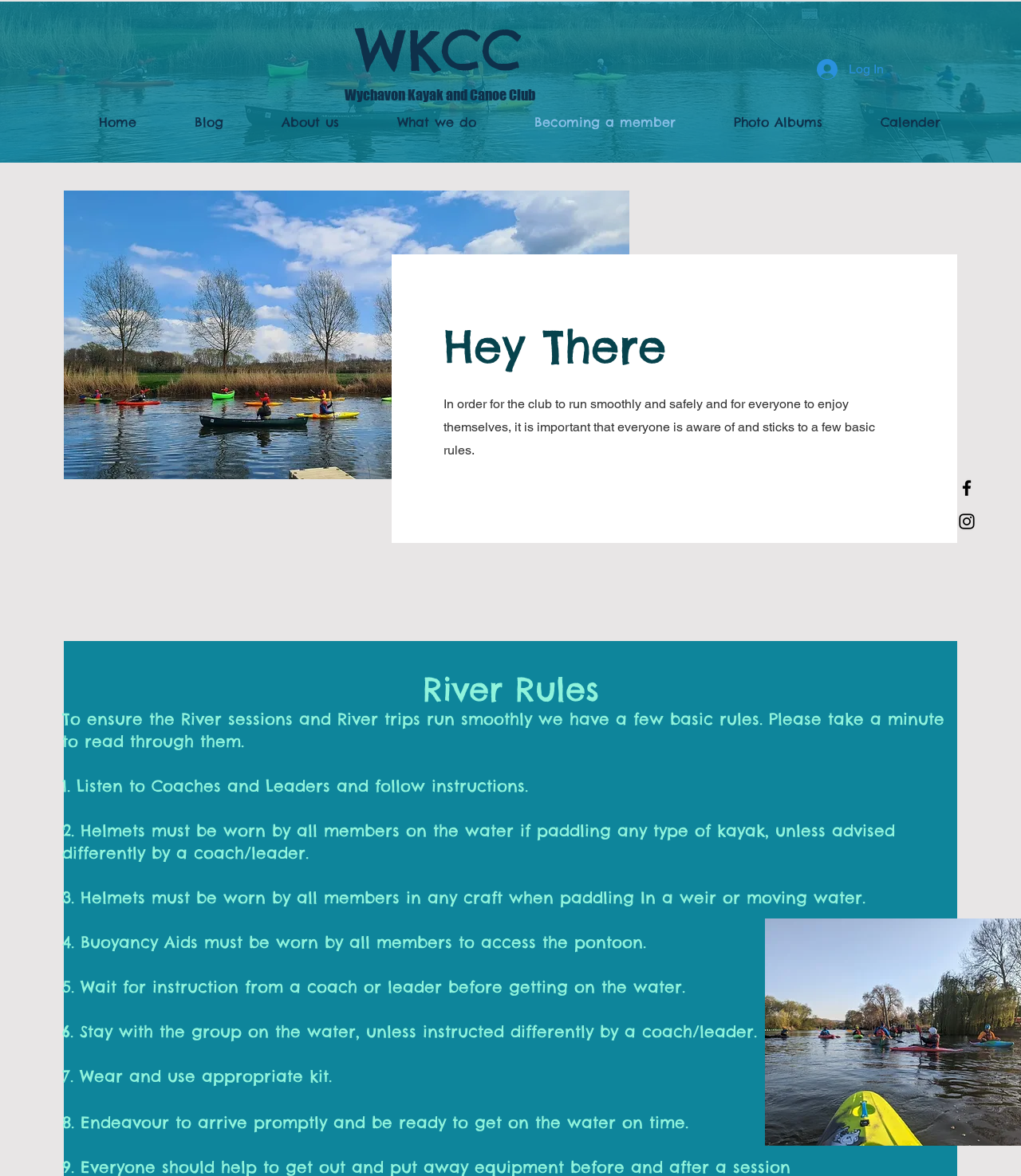Locate the bounding box coordinates of the element that should be clicked to execute the following instruction: "Visit the Facebook page".

[0.937, 0.406, 0.957, 0.424]